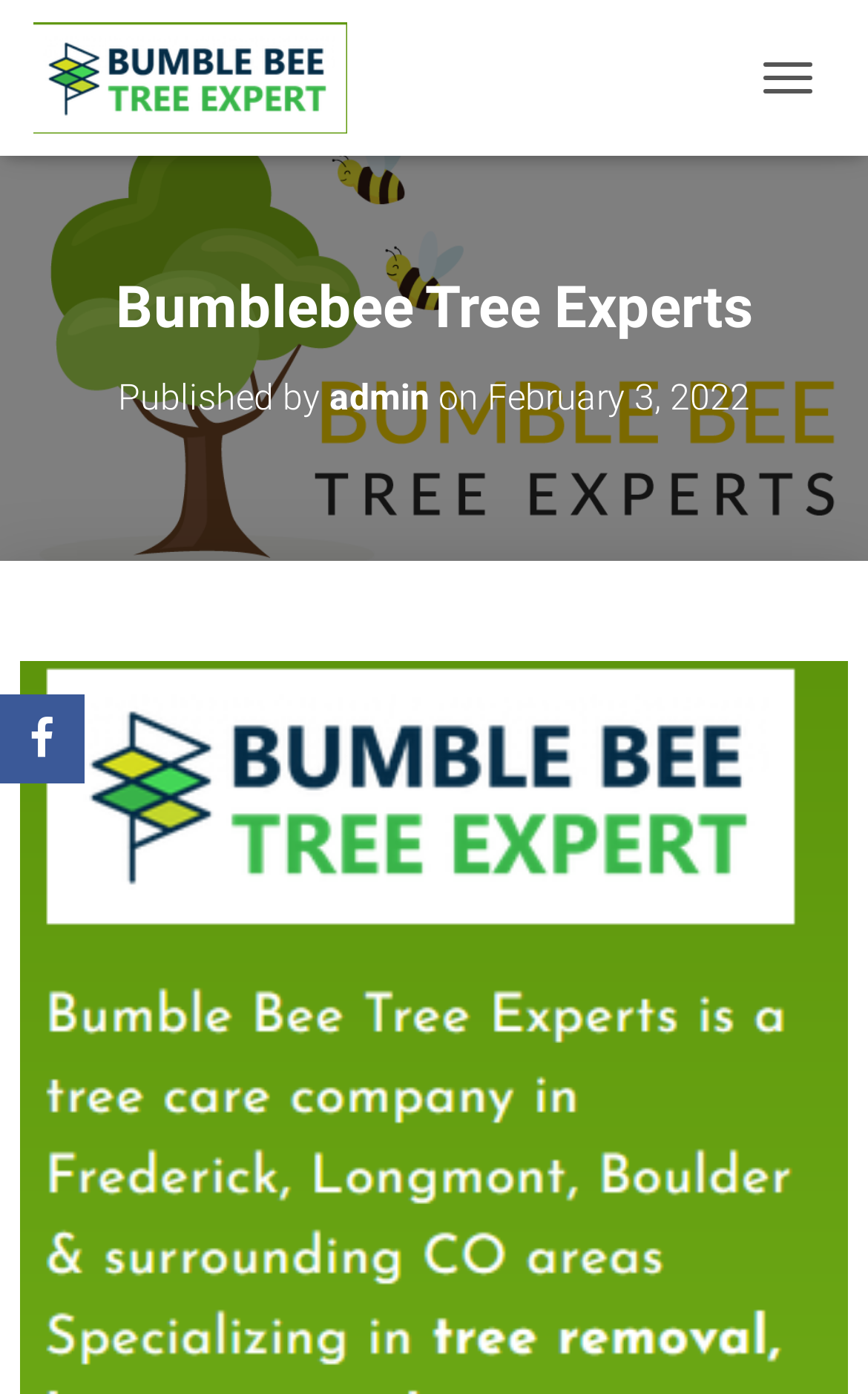Identify the bounding box coordinates of the HTML element based on this description: "admin".

[0.379, 0.27, 0.495, 0.301]